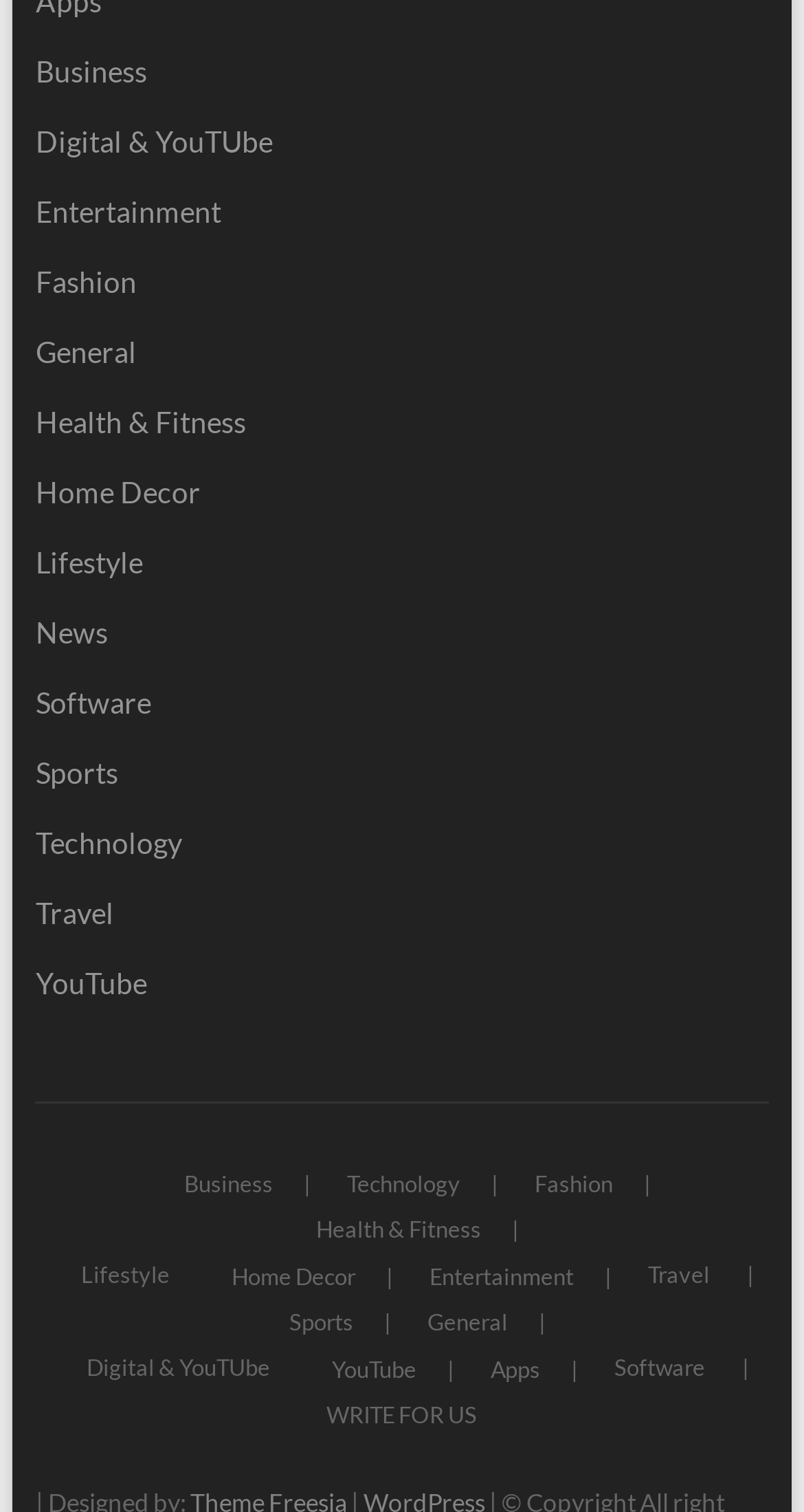Please answer the following query using a single word or phrase: 
Are there any duplicate categories in the top and footer navigation menus?

Yes